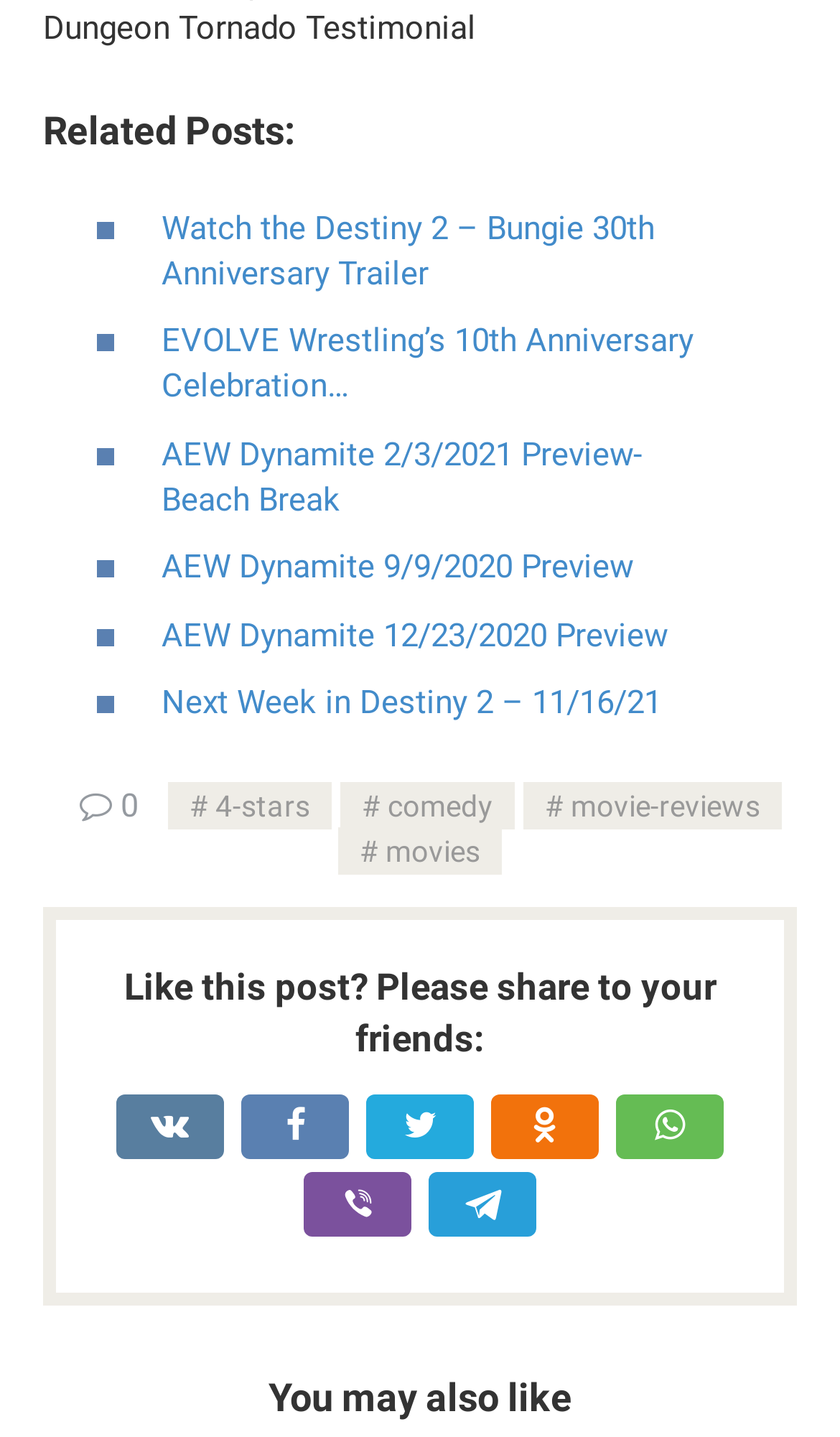What is the title of the testimonial?
With the help of the image, please provide a detailed response to the question.

The title of the testimonial can be found at the top of the webpage, which is 'Dungeon Tornado Testimonial'.